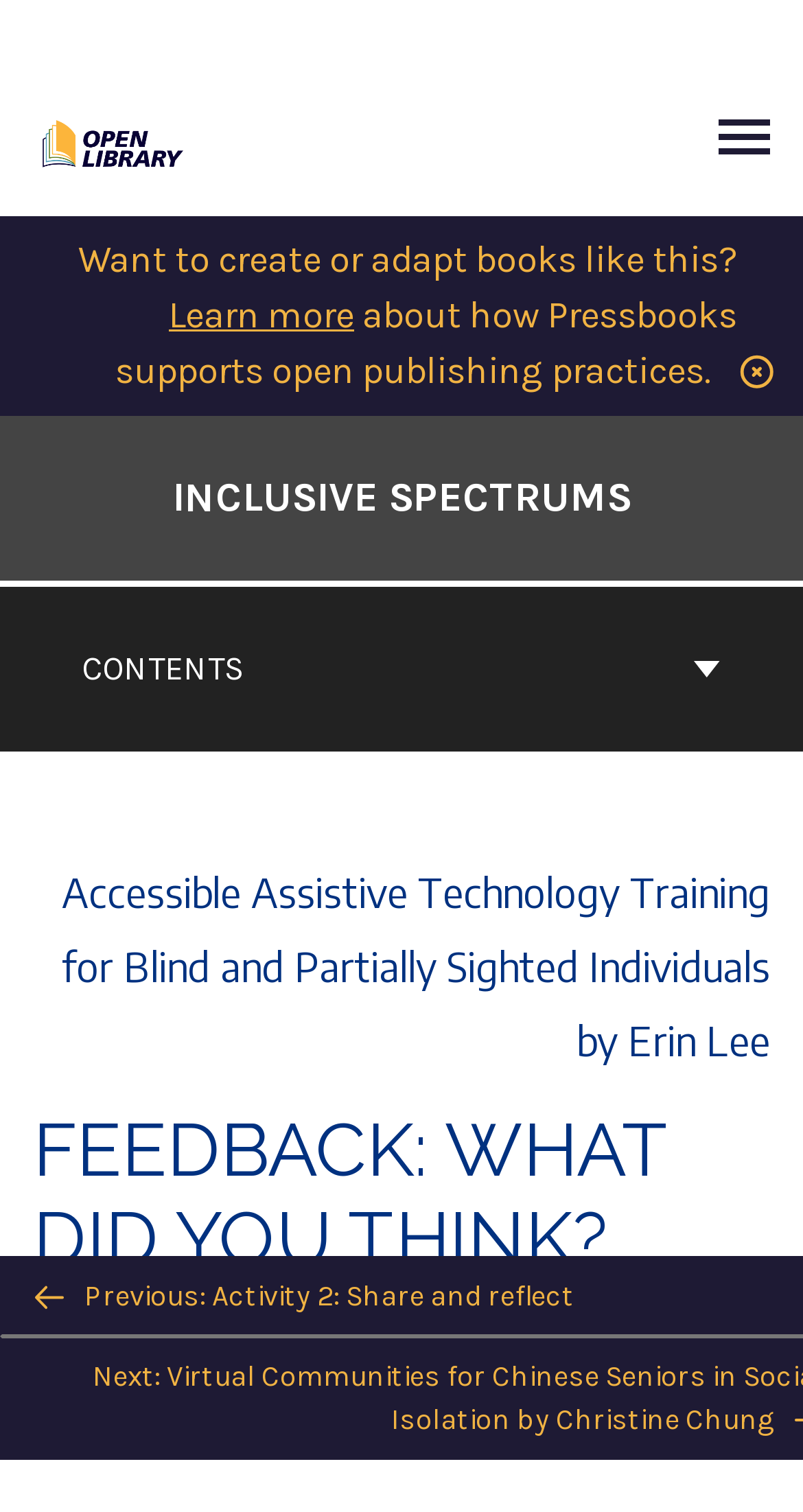Respond to the question below with a concise word or phrase:
What is the logo of the Open Library Publishing Platform?

An image